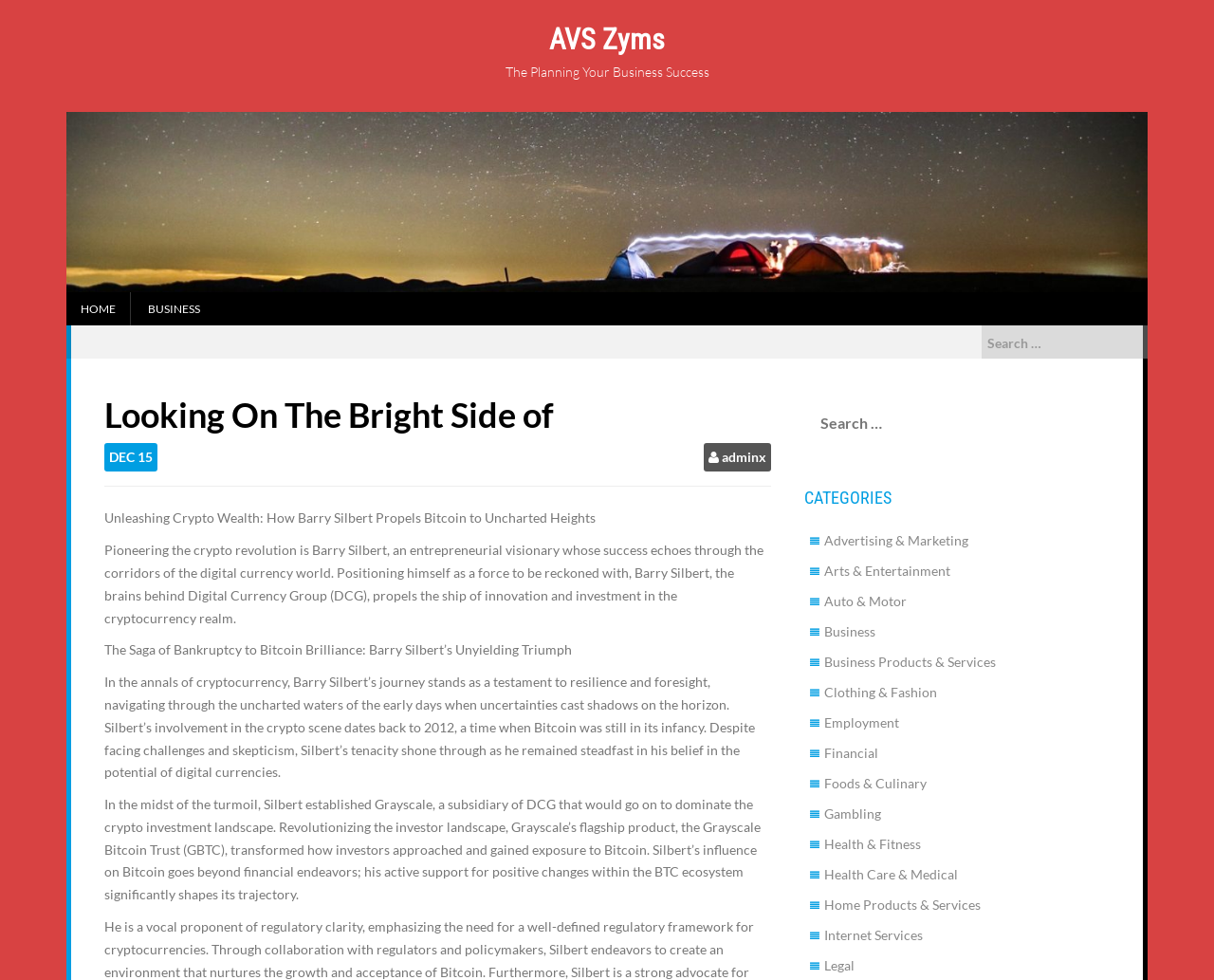Determine the bounding box coordinates of the clickable element to complete this instruction: "Search for something in the secondary search bar". Provide the coordinates in the format of four float numbers between 0 and 1, [left, top, right, bottom].

[0.663, 0.404, 0.91, 0.459]